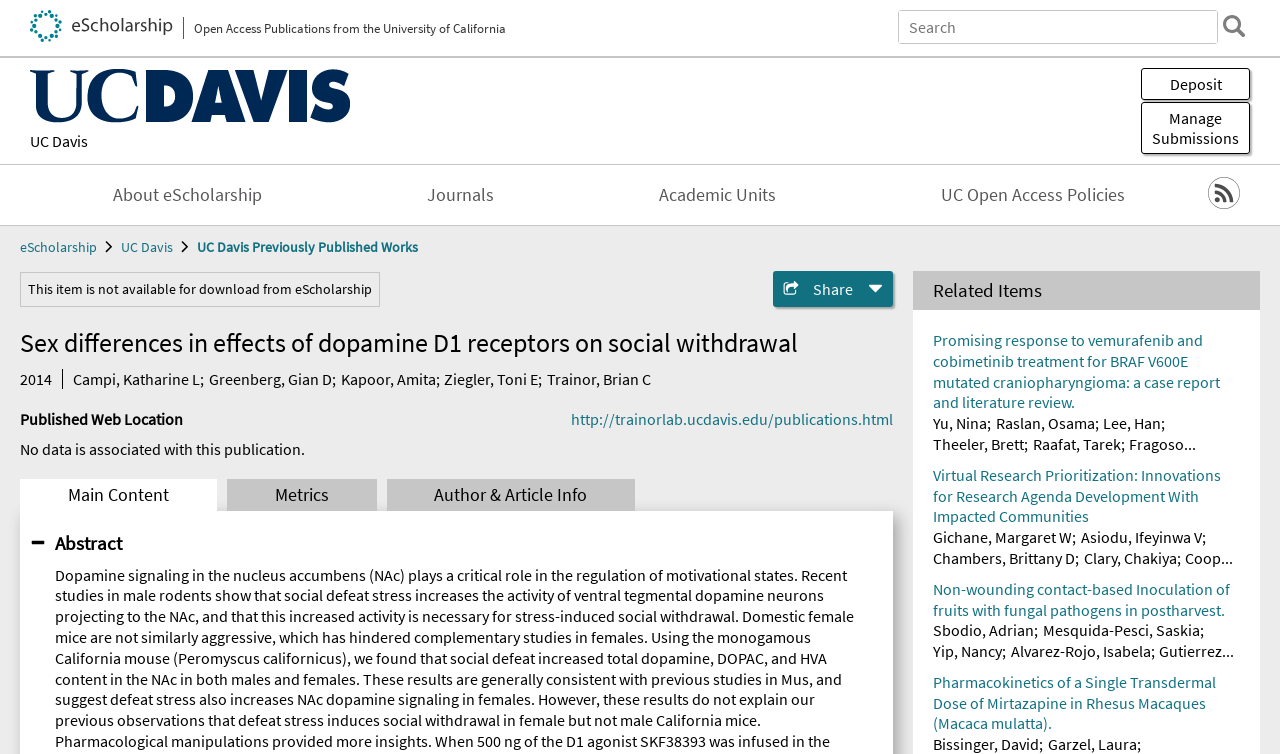Please find the bounding box coordinates in the format (top-left x, top-left y, bottom-right x, bottom-right y) for the given element description. Ensure the coordinates are floating point numbers between 0 and 1. Description: eScholarship

[0.016, 0.315, 0.076, 0.339]